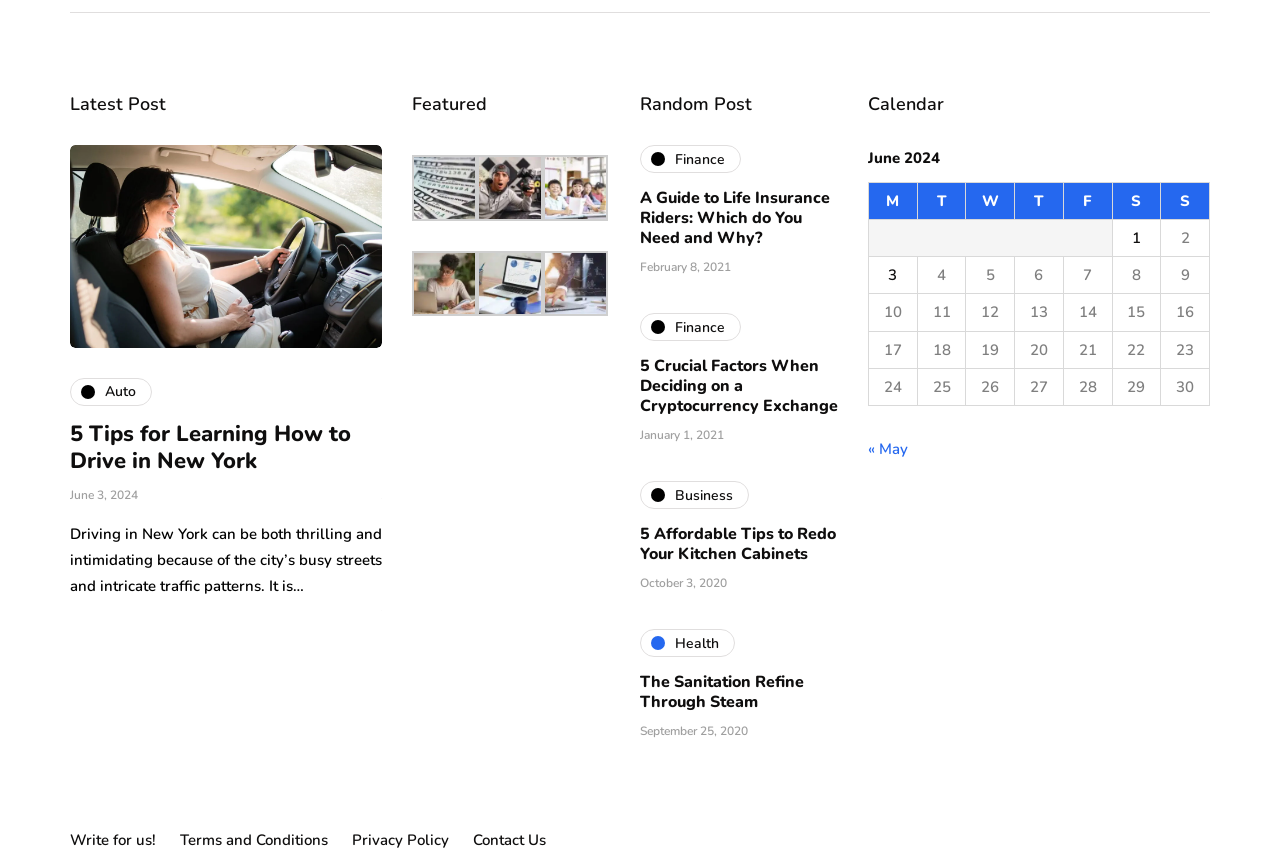Identify the bounding box for the UI element described as: "Contact Us". The coordinates should be four float numbers between 0 and 1, i.e., [left, top, right, bottom].

[0.37, 0.962, 0.427, 0.985]